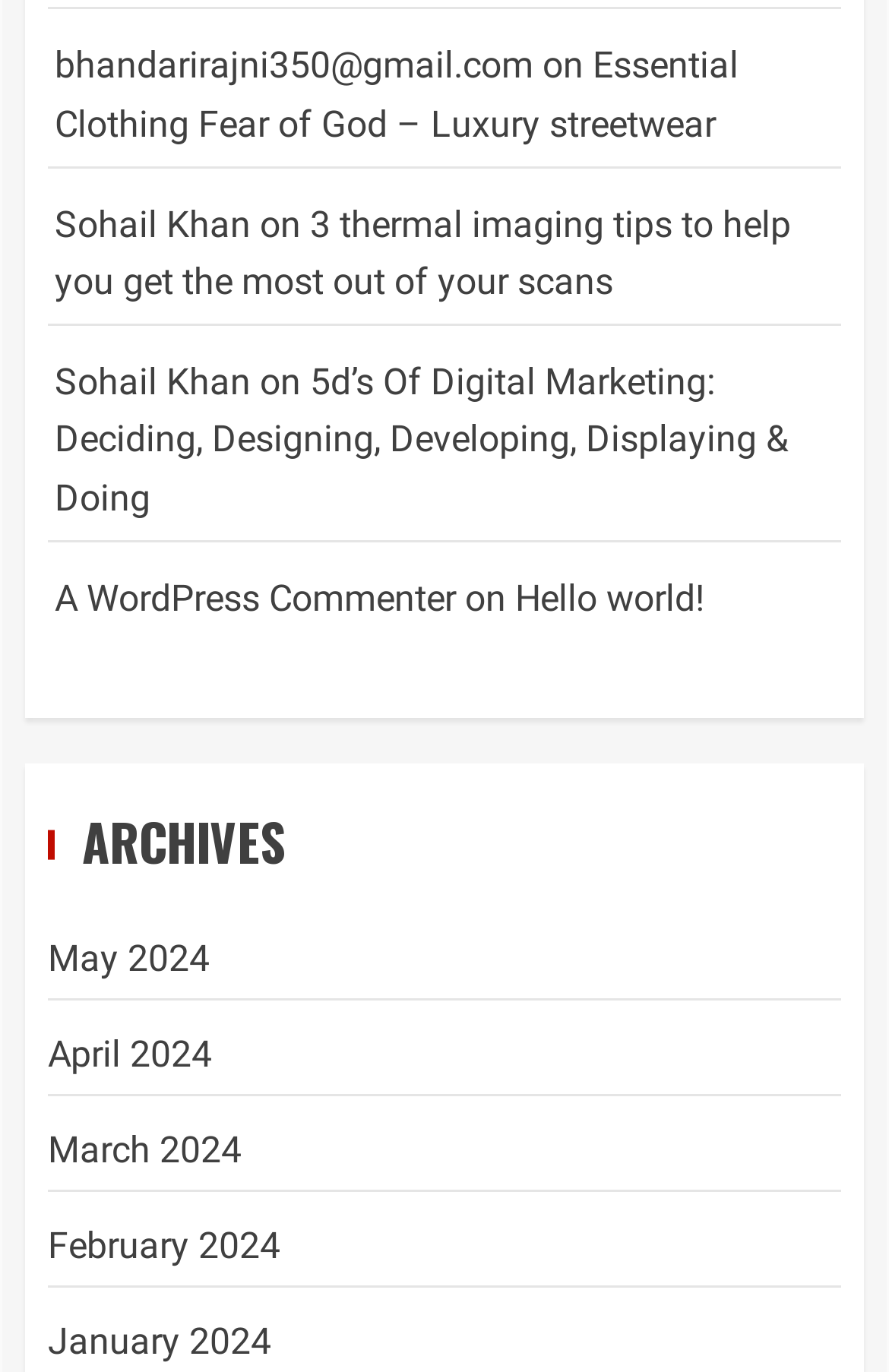Locate the bounding box coordinates of the region to be clicked to comply with the following instruction: "go to May 2024 archives". The coordinates must be four float numbers between 0 and 1, in the form [left, top, right, bottom].

[0.054, 0.682, 0.236, 0.714]